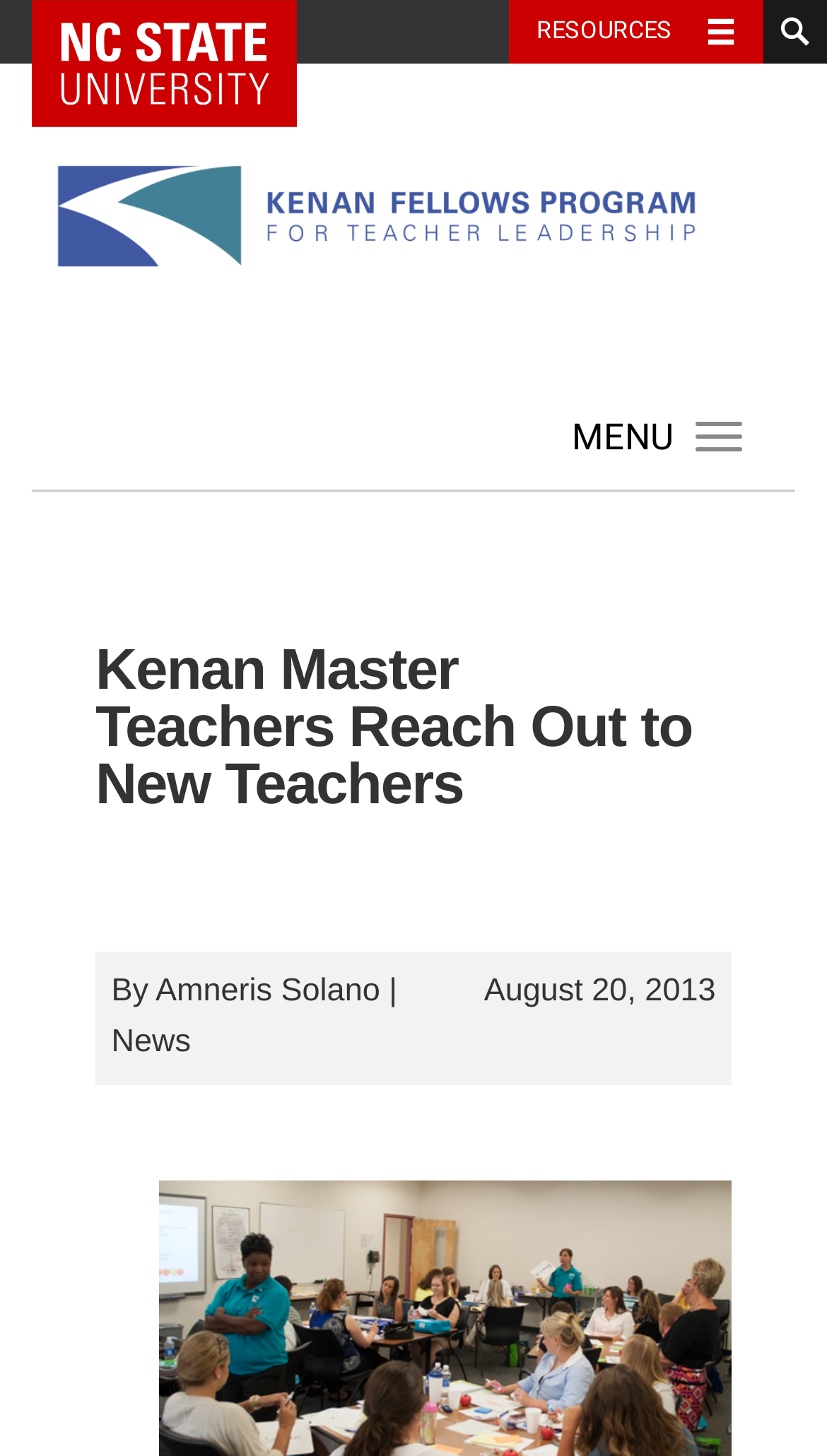What is the name of the university?
Examine the image and give a concise answer in one word or a short phrase.

NC State